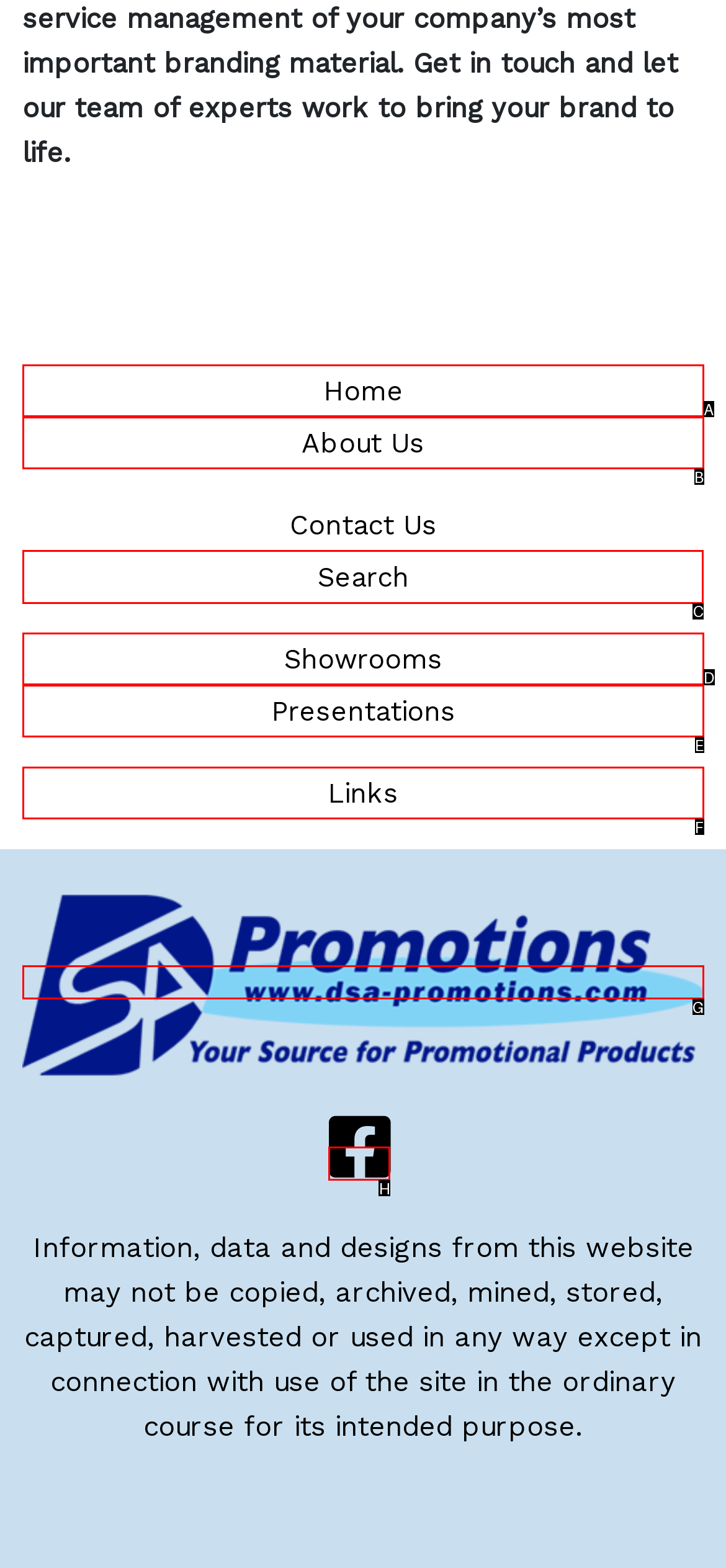Point out which UI element to click to complete this task: Go to Nintendo 3DS
Answer with the letter corresponding to the right option from the available choices.

None